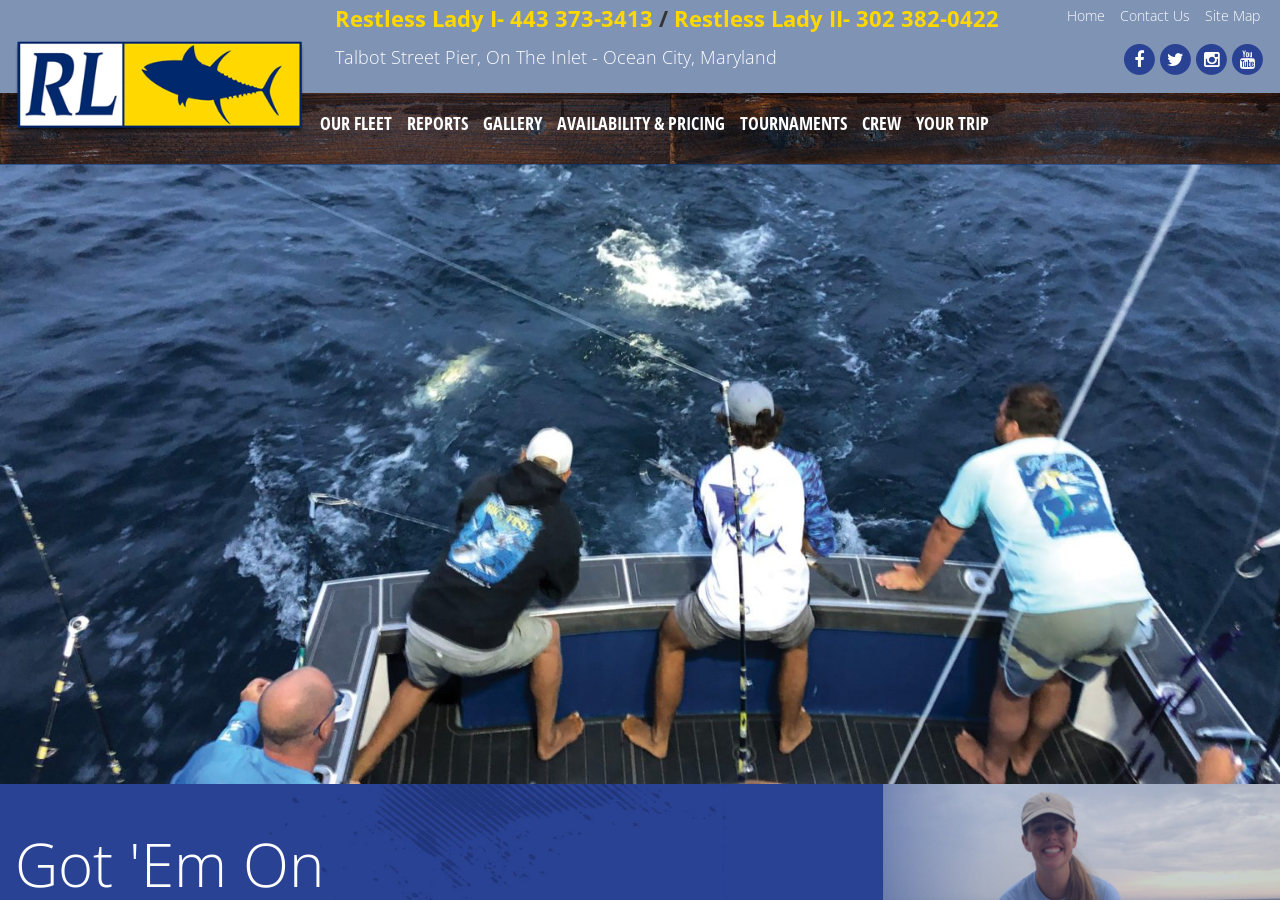Use the details in the image to answer the question thoroughly: 
What is the name of the fishing charter company?

The name of the fishing charter company can be found in the top-left corner of the webpage, where it says 'Restless Lady Fishing Charters | Ocean City, MD'. This is also the title of the webpage.